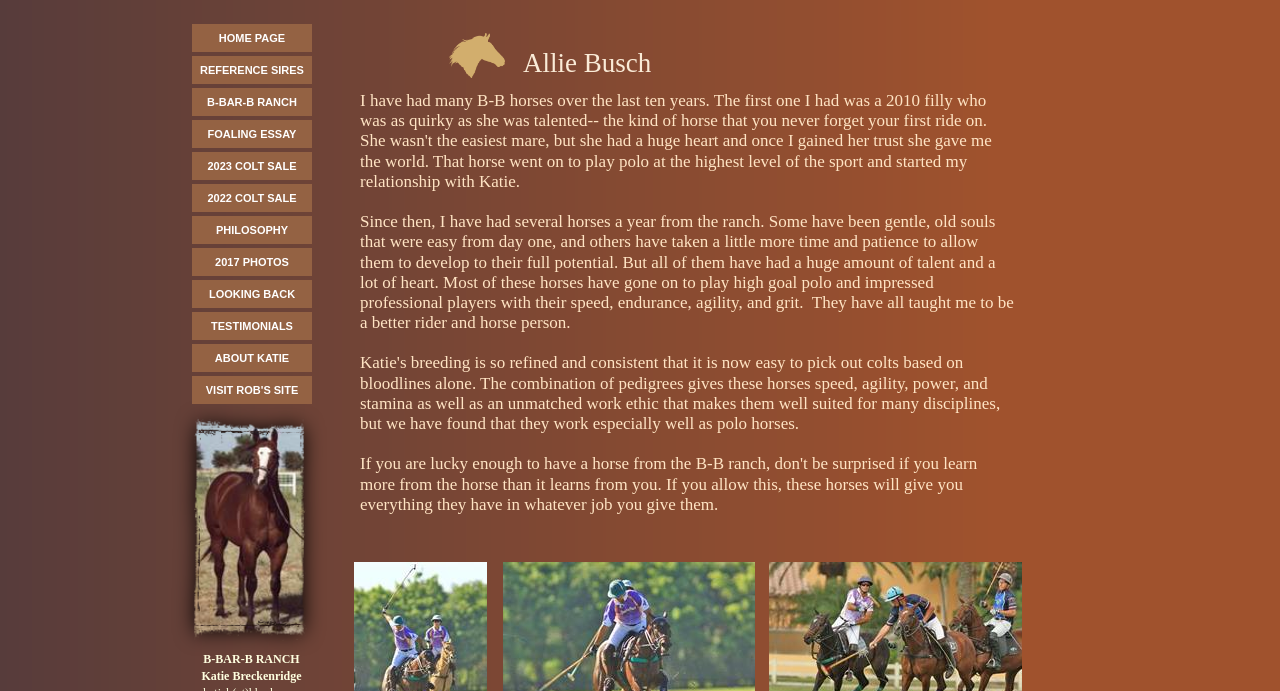Answer the question below using just one word or a short phrase: 
What is the topic of the text written by Allie Busch?

Horses from the ranch